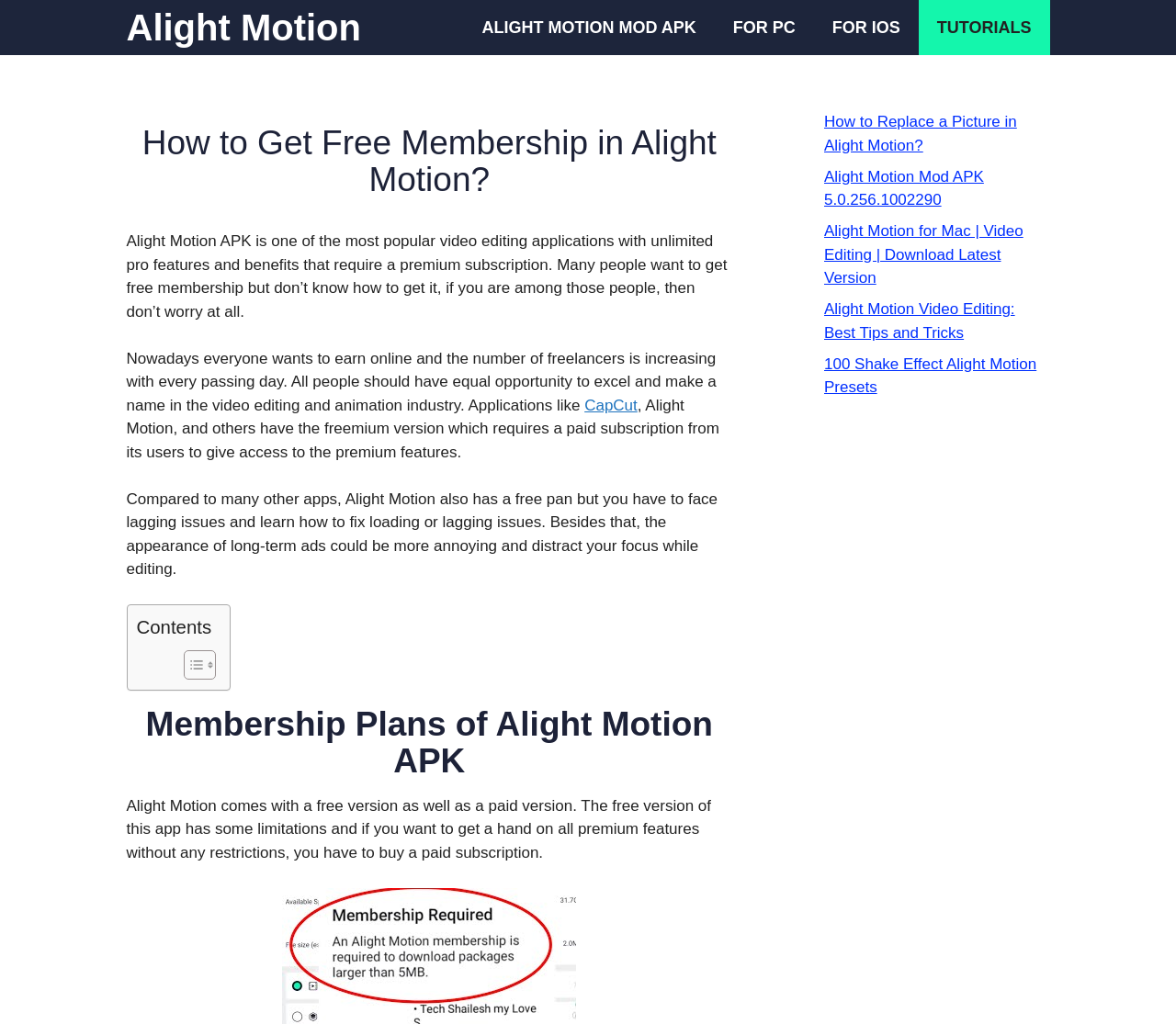Respond with a single word or phrase to the following question: What is Alight Motion?

Video editing application